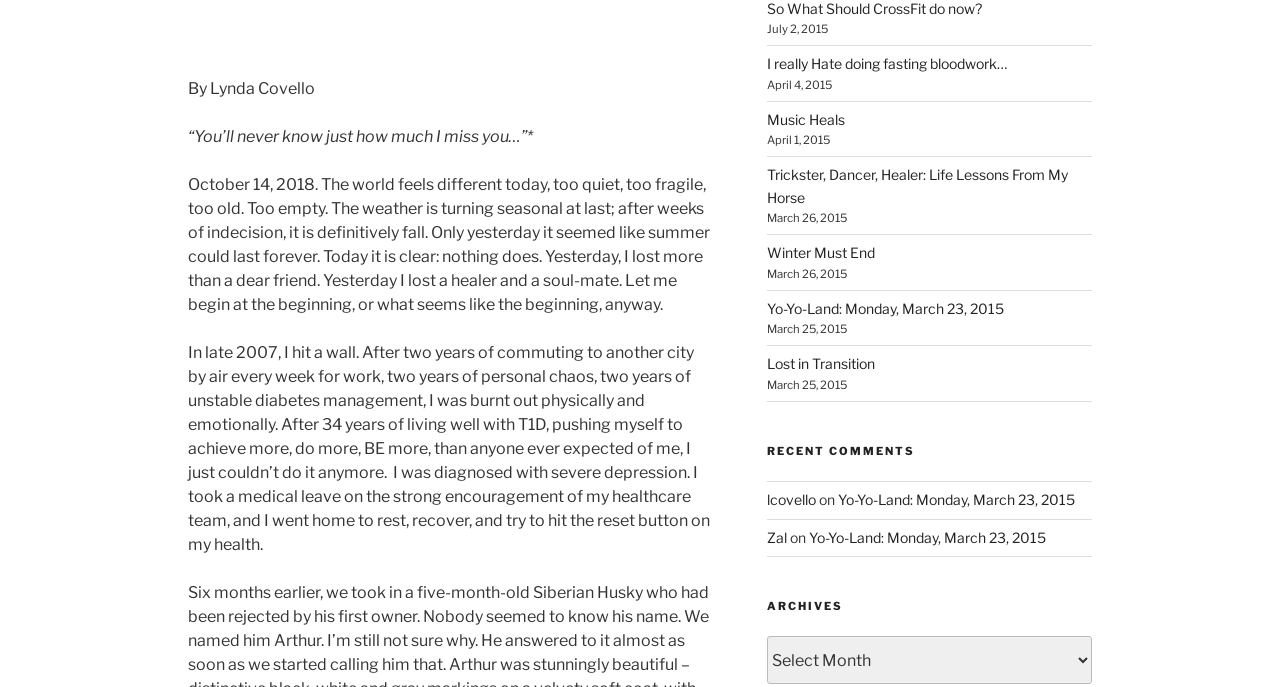What is the title of the blog post that mentions a horse?
Refer to the image and offer an in-depth and detailed answer to the question.

The blog post title is mentioned in a link element with the text 'Trickster, Dancer, Healer: Life Lessons From My Horse', which is located in the middle of the webpage.